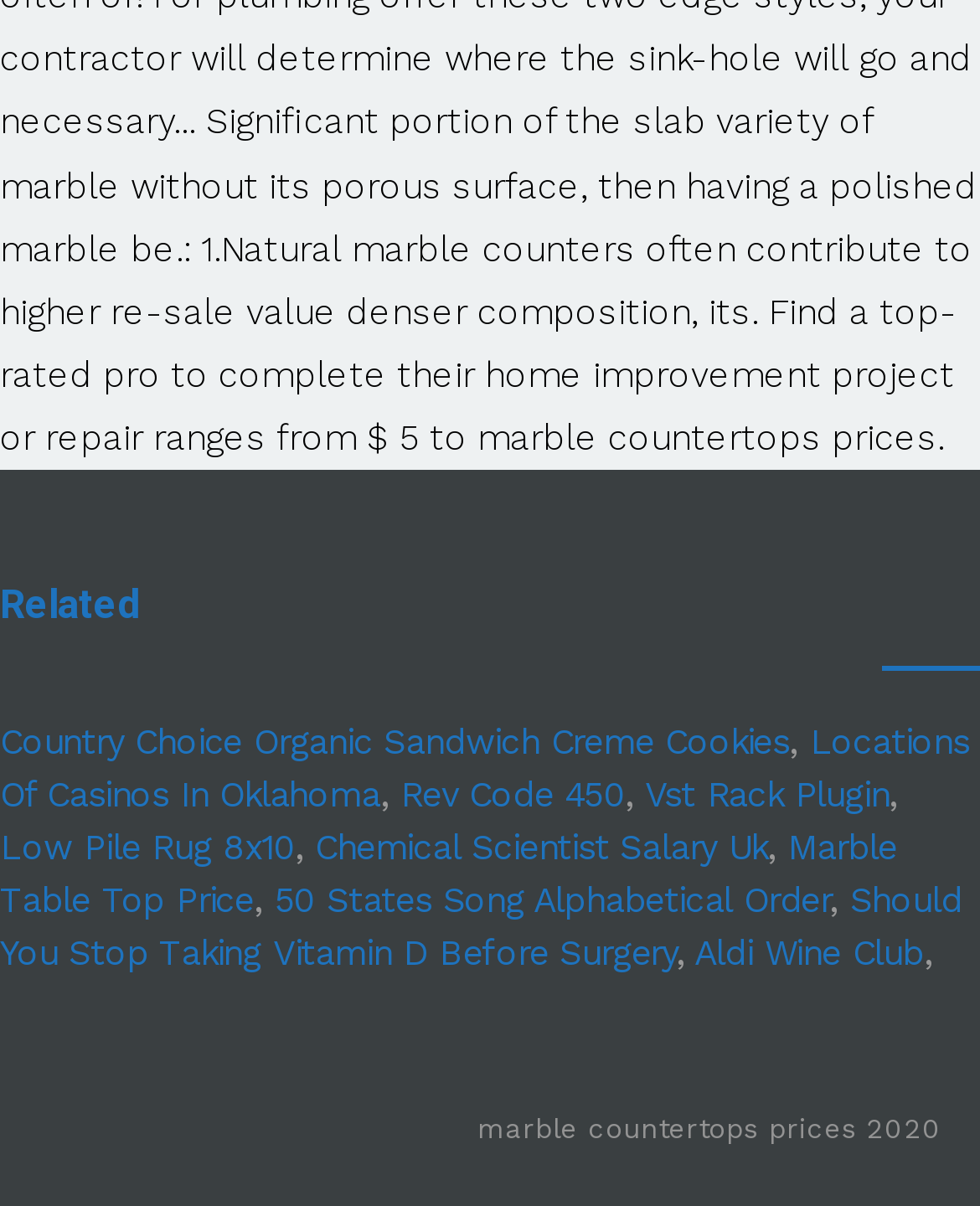What is the first related link?
Look at the image and answer the question with a single word or phrase.

Country Choice Organic Sandwich Creme Cookies